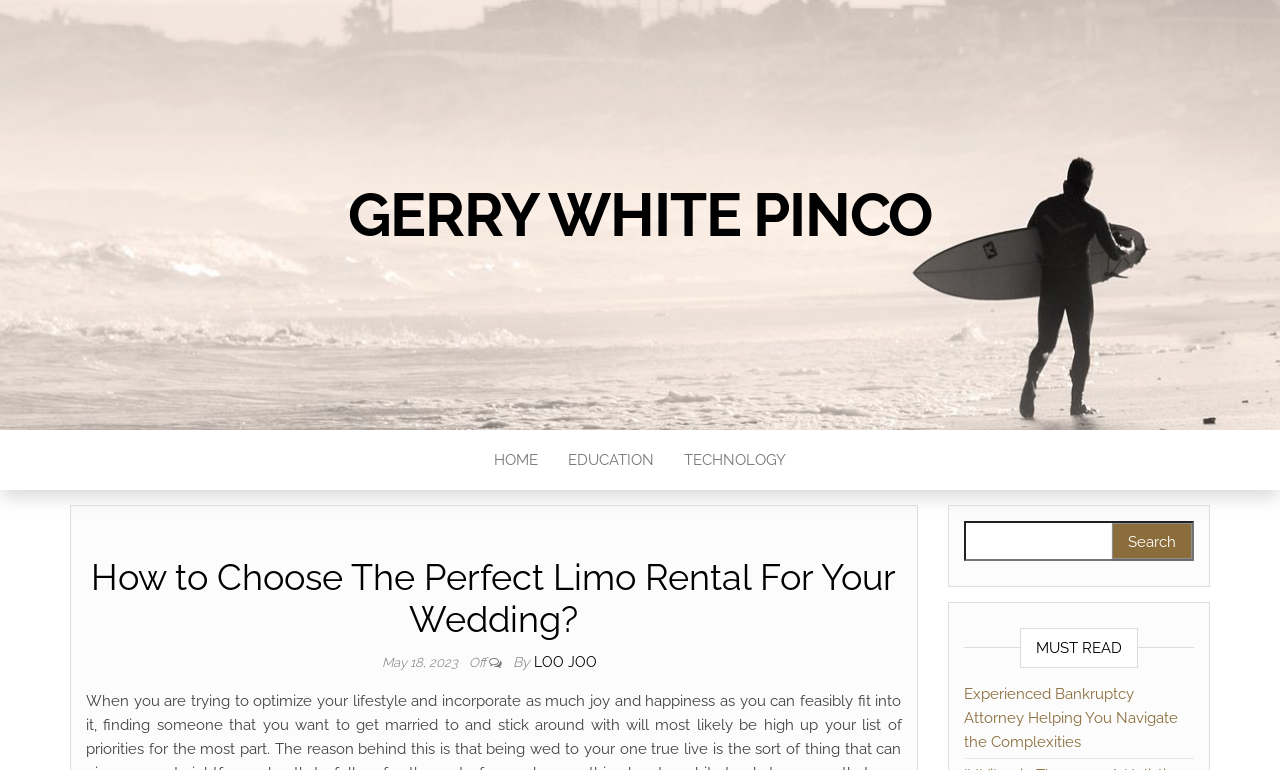What is the category of the link 'Experienced Bankruptcy Attorney Helping You Navigate the Complexities'?
Please give a detailed and elaborate answer to the question.

I found a heading element with the text 'MUST READ' above the link 'Experienced Bankruptcy Attorney Helping You Navigate the Complexities'. Based on this, I assume the link is categorized as a 'MUST READ' article.